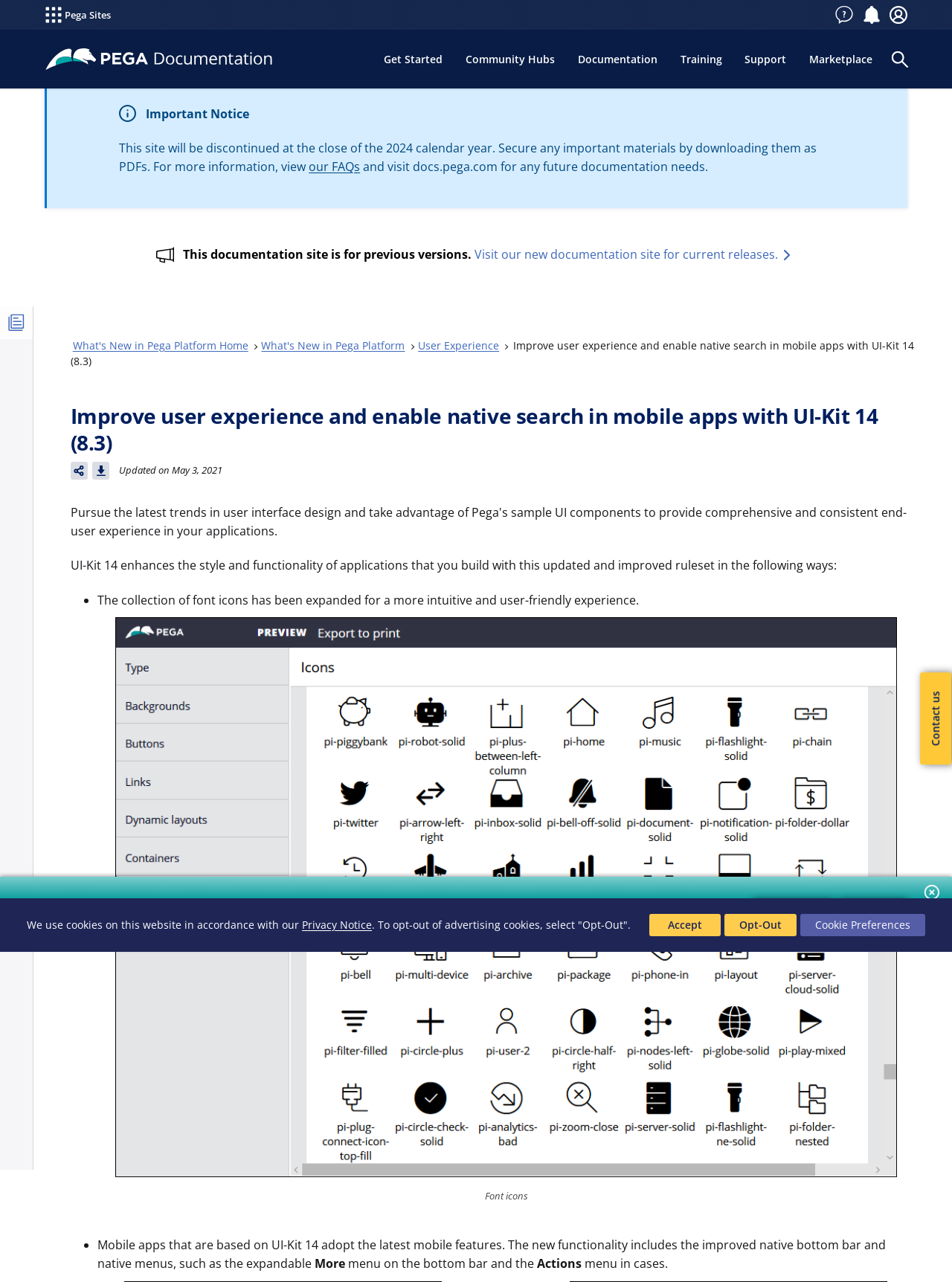What is the 'Visit our new documentation site' link for?
Analyze the image and provide a thorough answer to the question.

The 'Visit our new documentation site' link is provided for users who need documentation for current releases, as the current webpage is for previous versions. It directs users to a new documentation site that contains updated information.